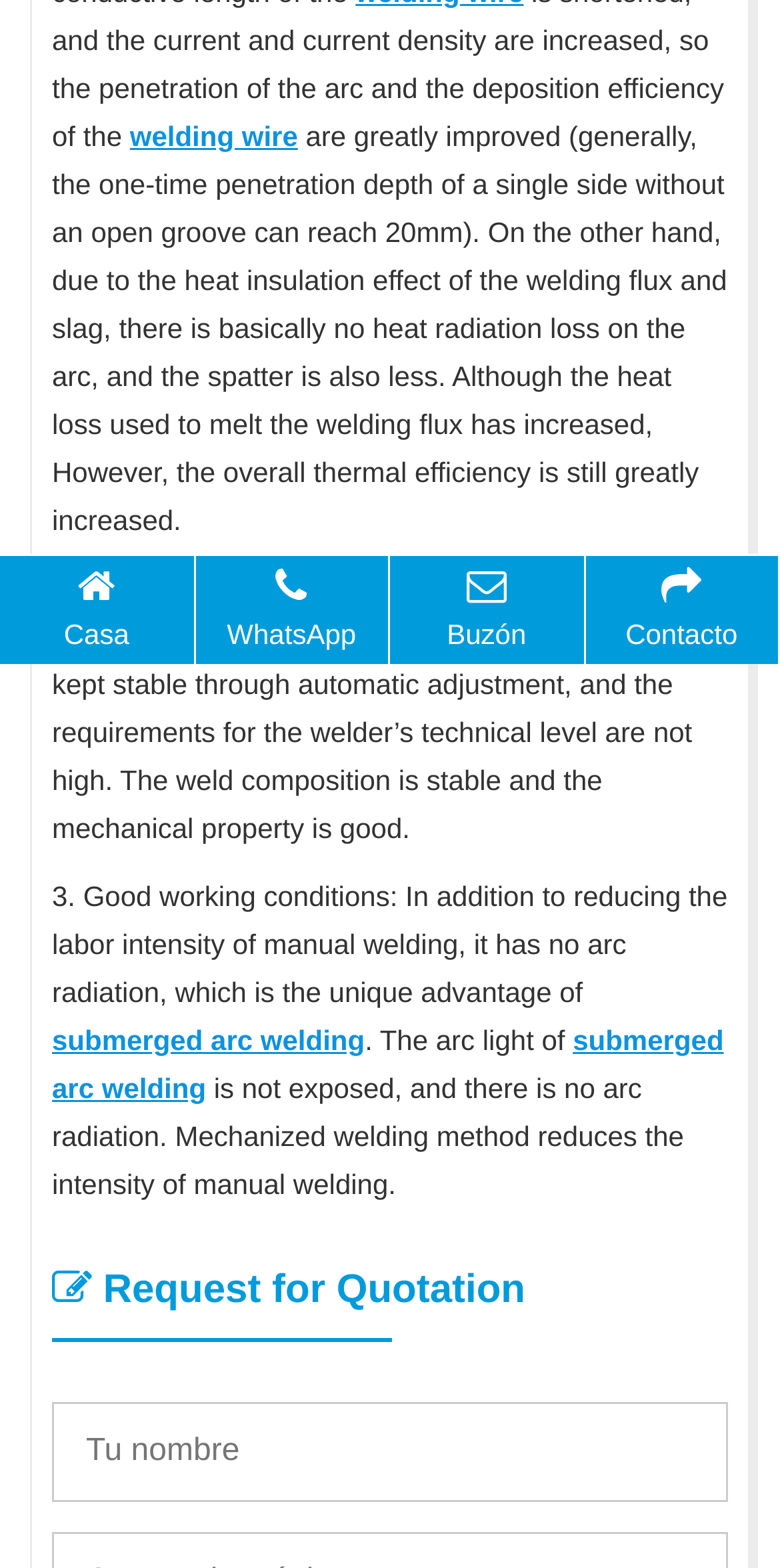Based on the element description: "Buzón", identify the UI element and provide its bounding box coordinates. Use four float numbers between 0 and 1, [left, top, right, bottom].

[0.5, 0.358, 0.747, 0.42]